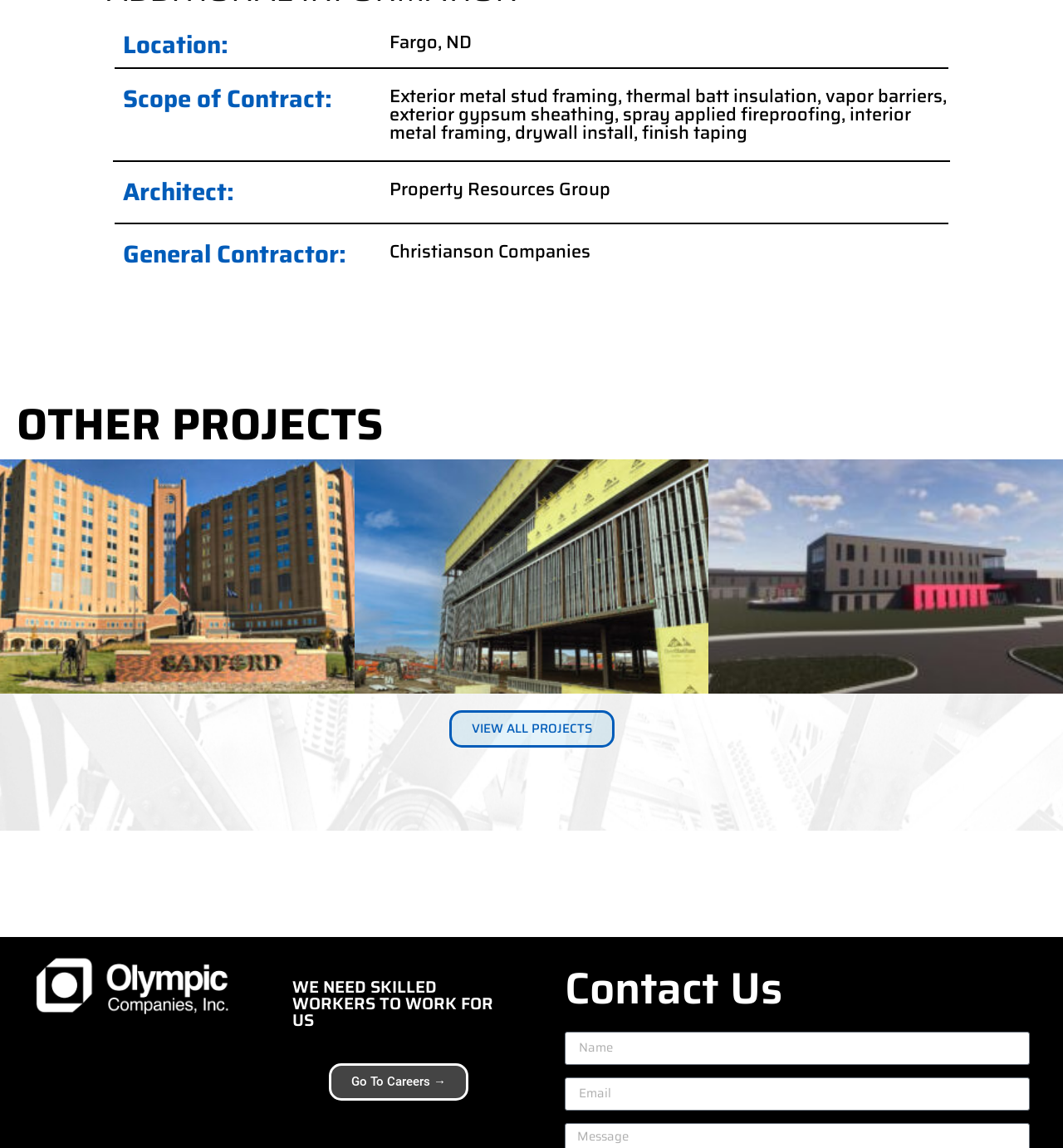Using the provided description: "Oporo Center for Special Surgery", find the bounding box coordinates of the corresponding UI element. The output should be four float numbers between 0 and 1, in the format [left, top, right, bottom].

[0.333, 0.4, 0.667, 0.604]